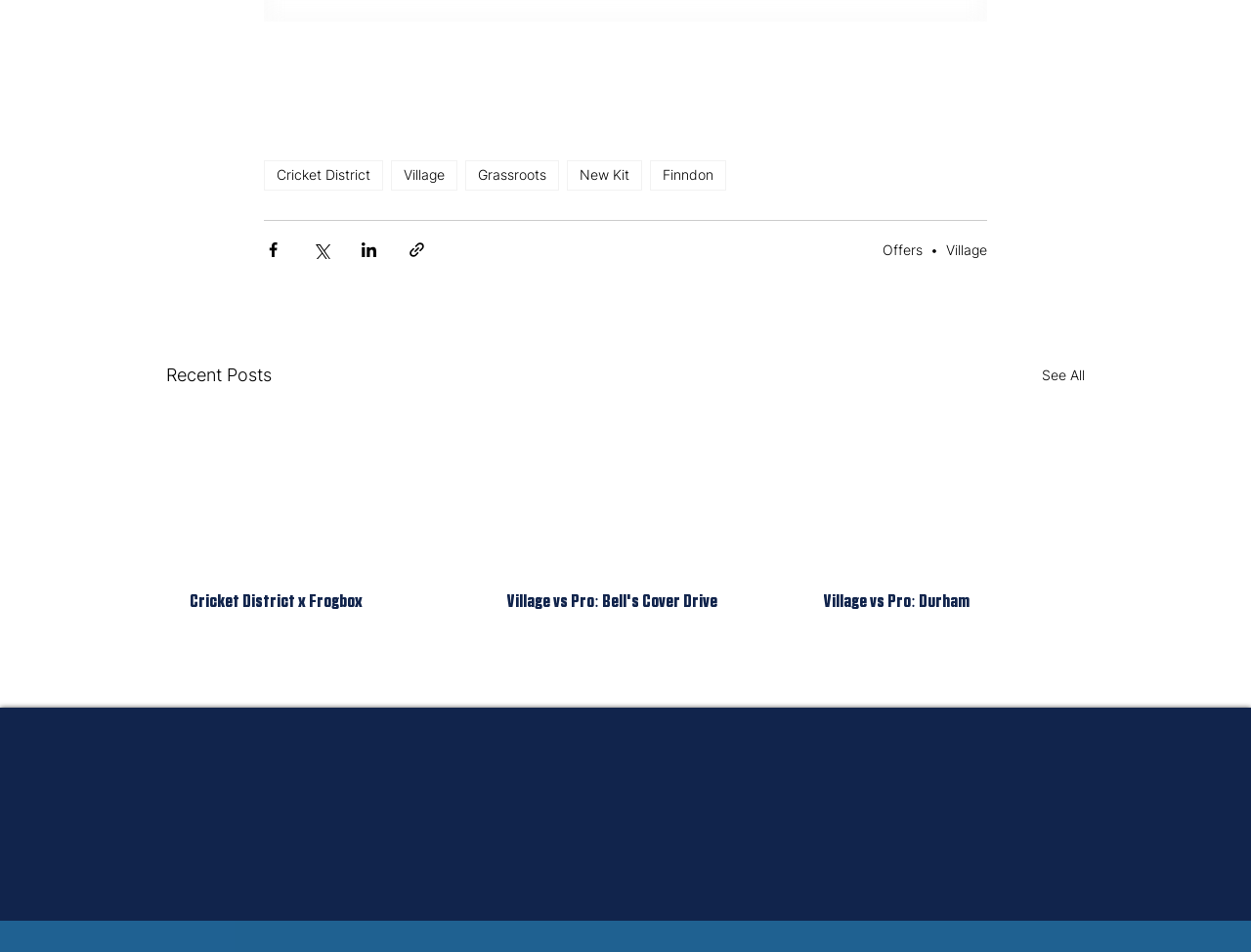Locate the bounding box coordinates of the element that should be clicked to execute the following instruction: "Subscribe to the blog via email".

None